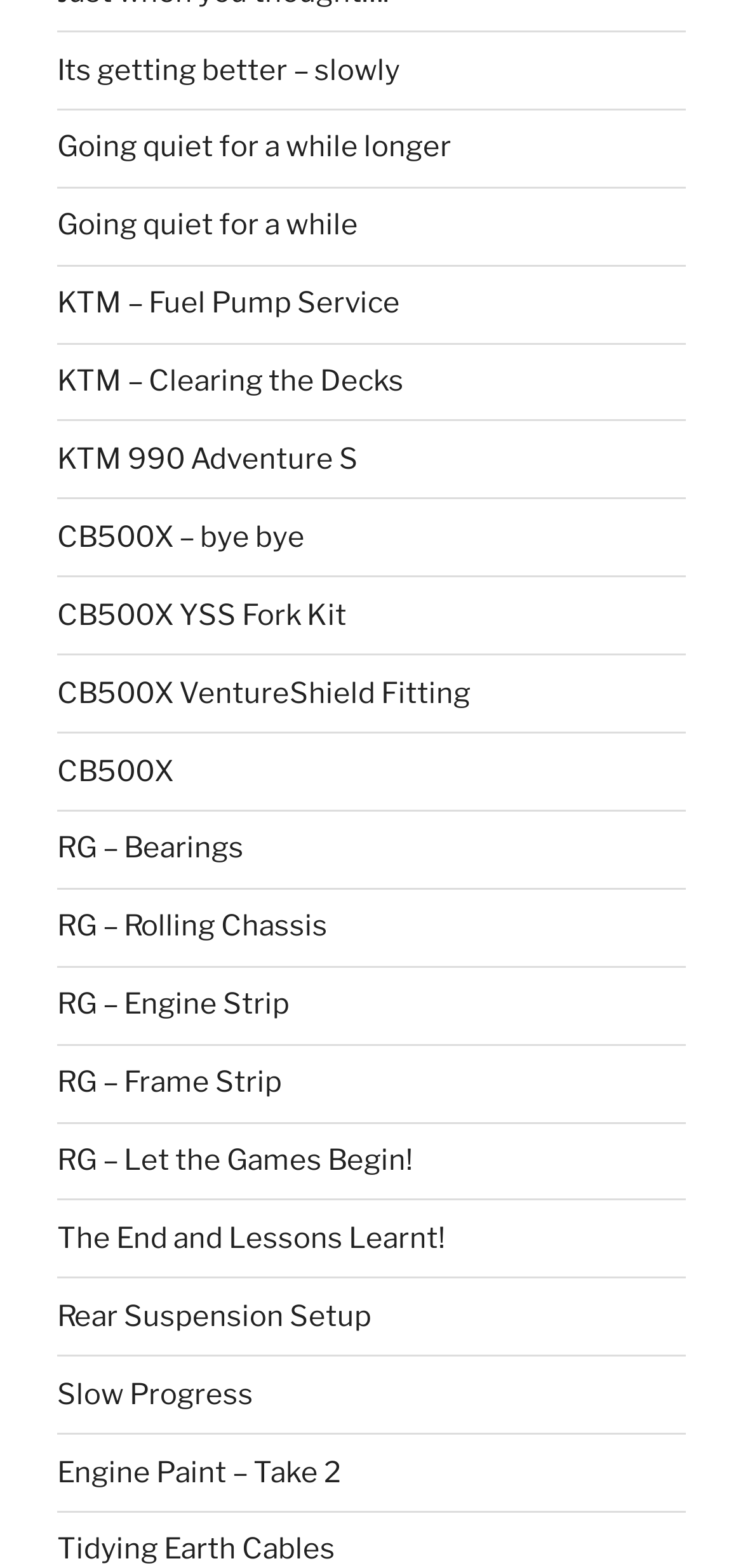Can you pinpoint the bounding box coordinates for the clickable element required for this instruction: "check 'Rear Suspension Setup' link"? The coordinates should be four float numbers between 0 and 1, i.e., [left, top, right, bottom].

[0.077, 0.828, 0.5, 0.85]